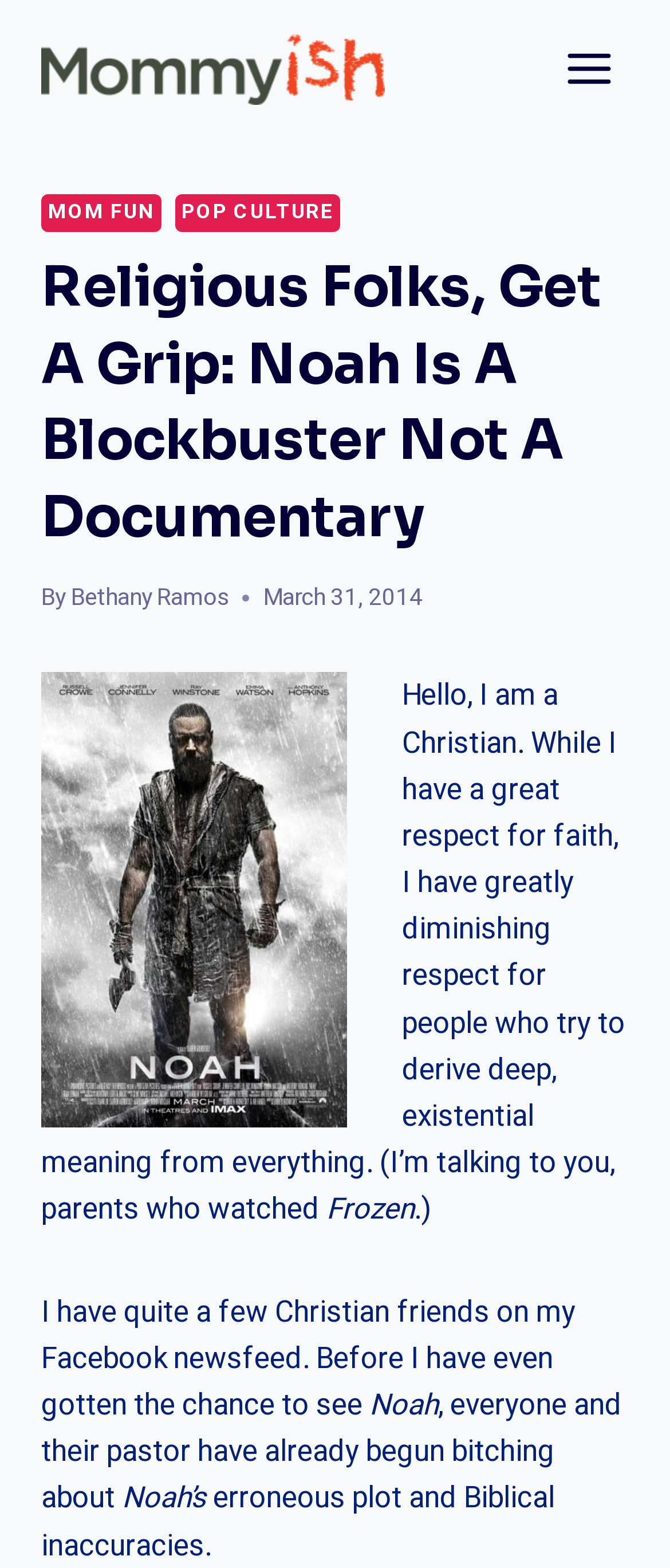Please provide the main heading of the webpage content.

Religious Folks, Get A Grip: Noah Is A Blockbuster Not A Documentary